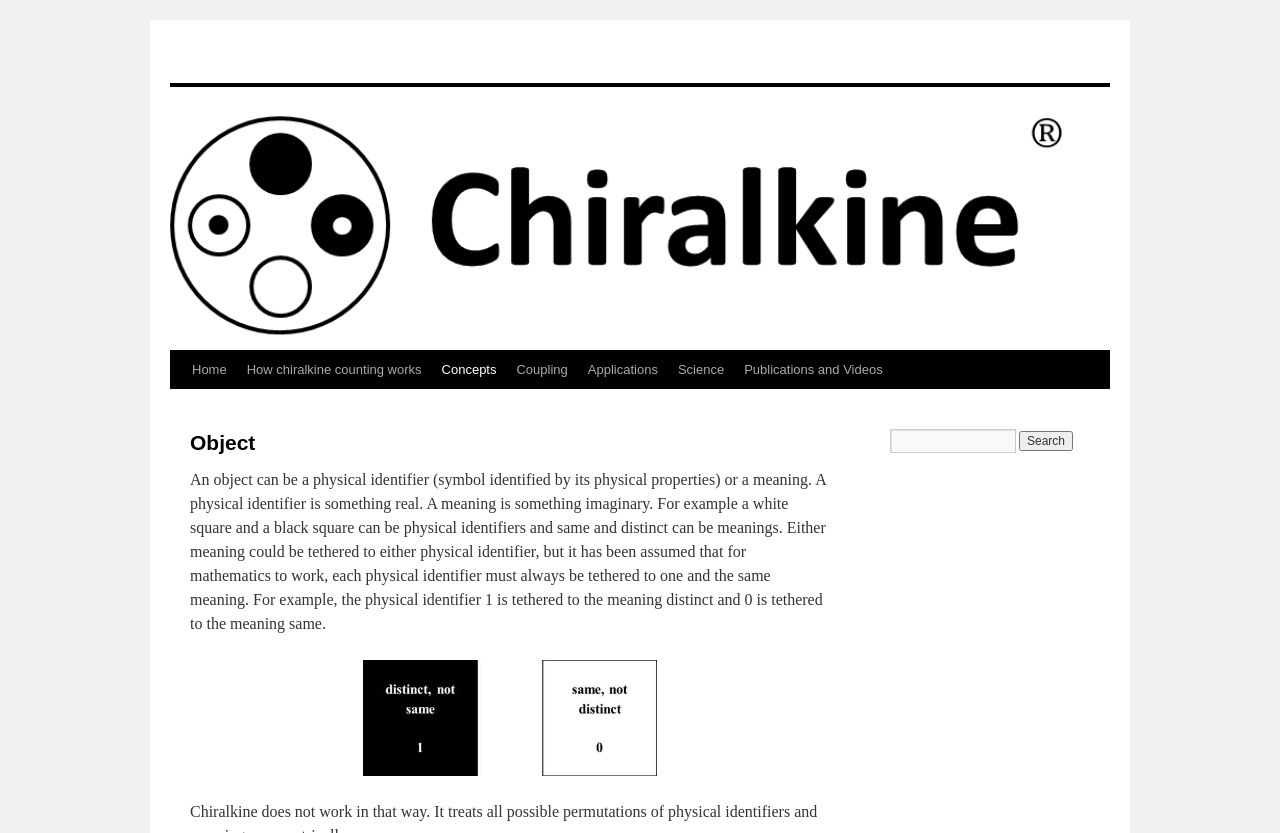What is the purpose of the search bar?
Craft a detailed and extensive response to the question.

The search bar is located at the top right corner of the webpage, and it has a textbox and a 'Search' button. This suggests that the purpose of the search bar is to allow users to search for specific content within the website.